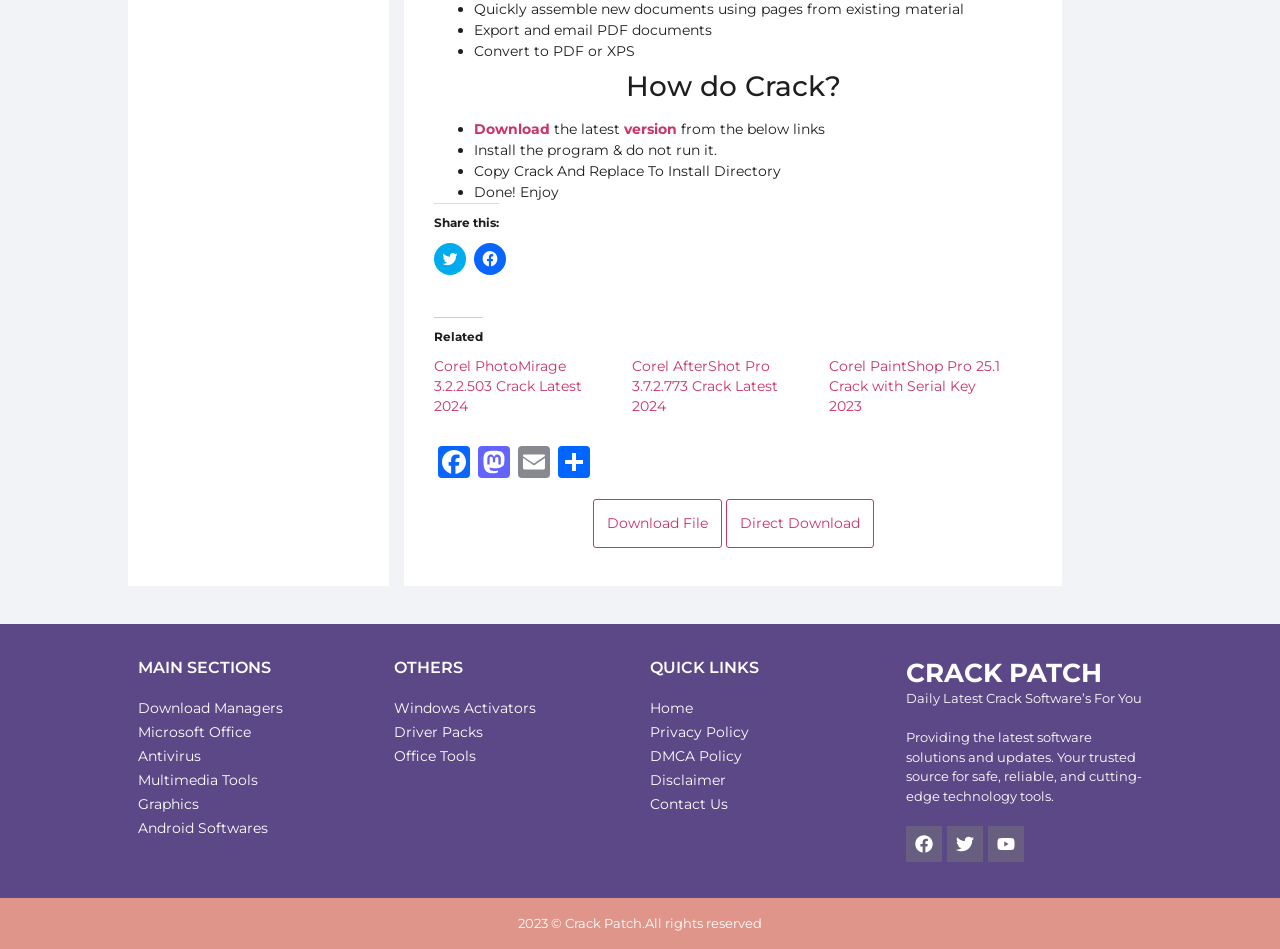Please identify the bounding box coordinates of the region to click in order to complete the given instruction: "Go to the MAIN SECTIONS". The coordinates should be four float numbers between 0 and 1, i.e., [left, top, right, bottom].

[0.108, 0.695, 0.292, 0.712]